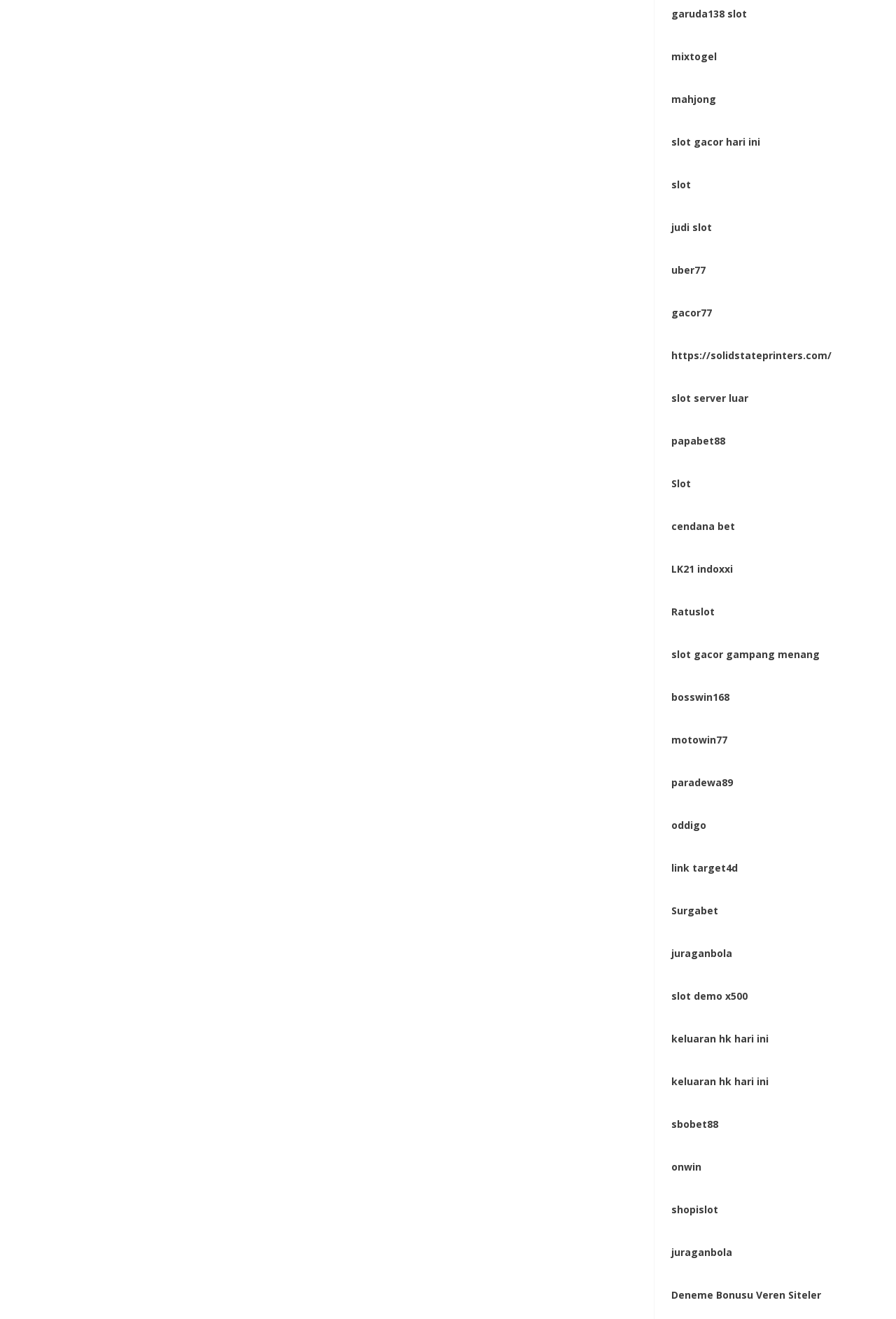Please identify the bounding box coordinates of the region to click in order to complete the task: "click on garuda138 slot link". The coordinates must be four float numbers between 0 and 1, specified as [left, top, right, bottom].

[0.749, 0.005, 0.833, 0.015]